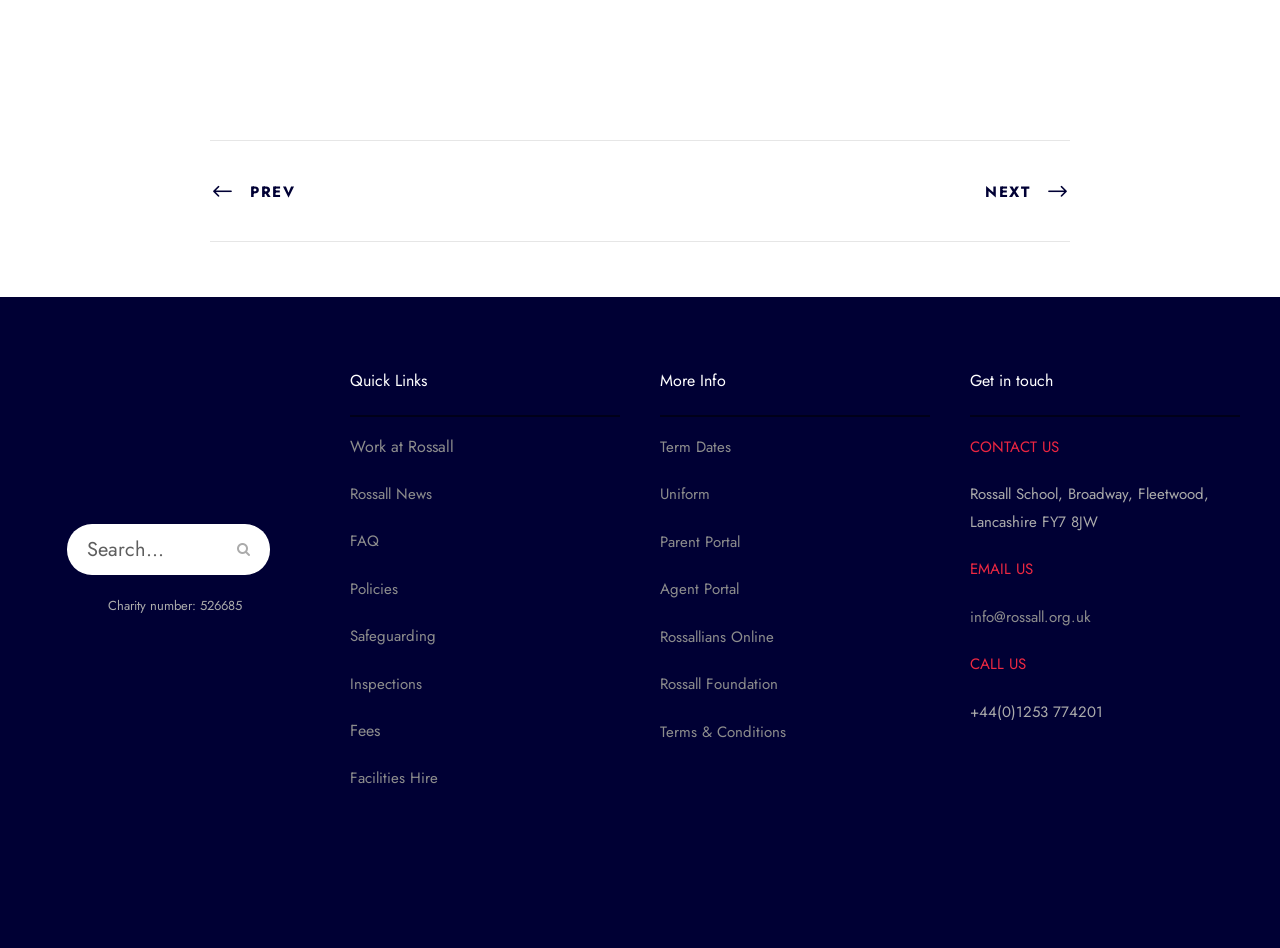Please locate the bounding box coordinates of the element that should be clicked to achieve the given instruction: "View Rossall News".

[0.273, 0.509, 0.338, 0.532]